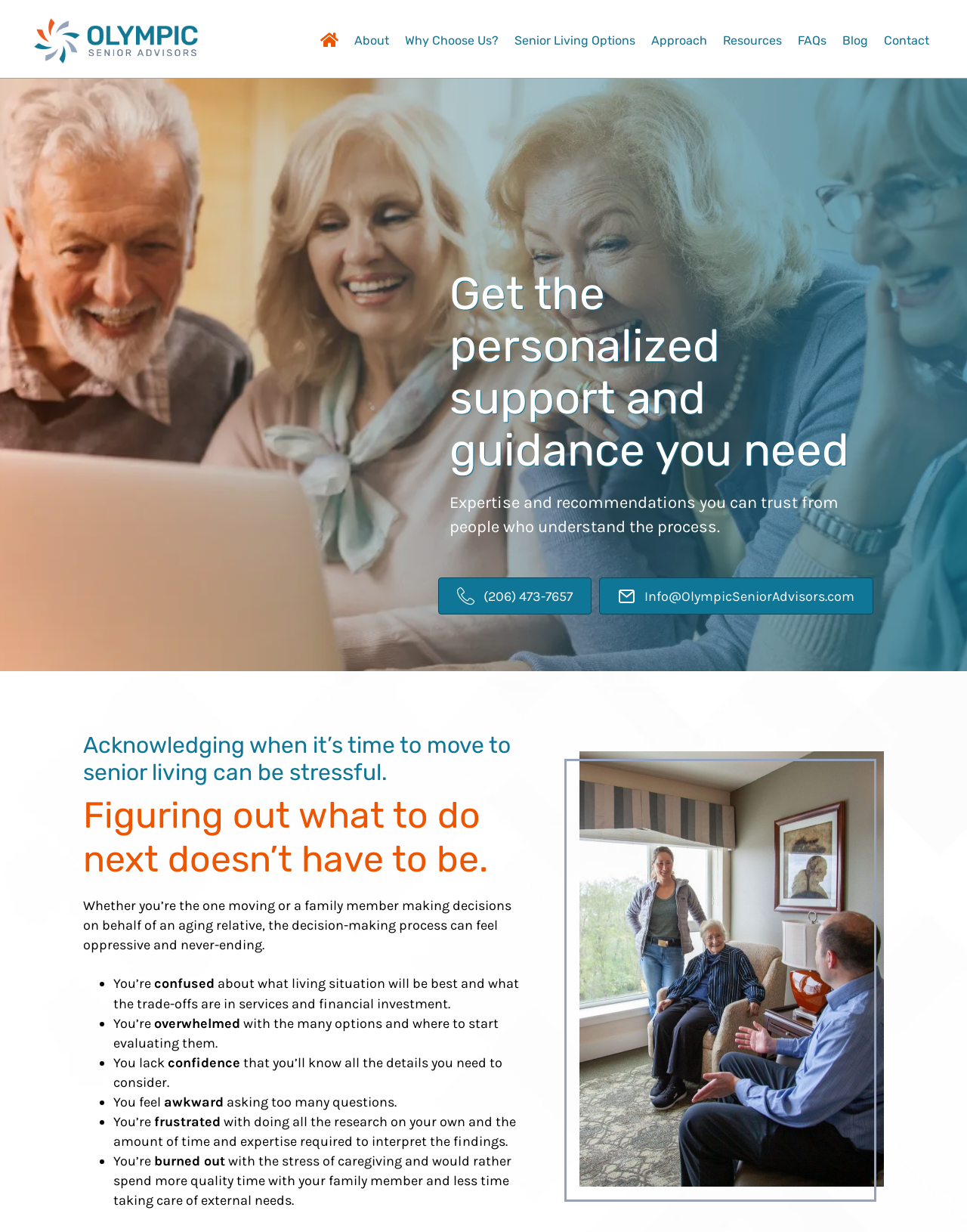Please determine the bounding box coordinates of the element to click in order to execute the following instruction: "Click the Olympic Senior Advisors Logo". The coordinates should be four float numbers between 0 and 1, specified as [left, top, right, bottom].

[0.031, 0.013, 0.209, 0.053]